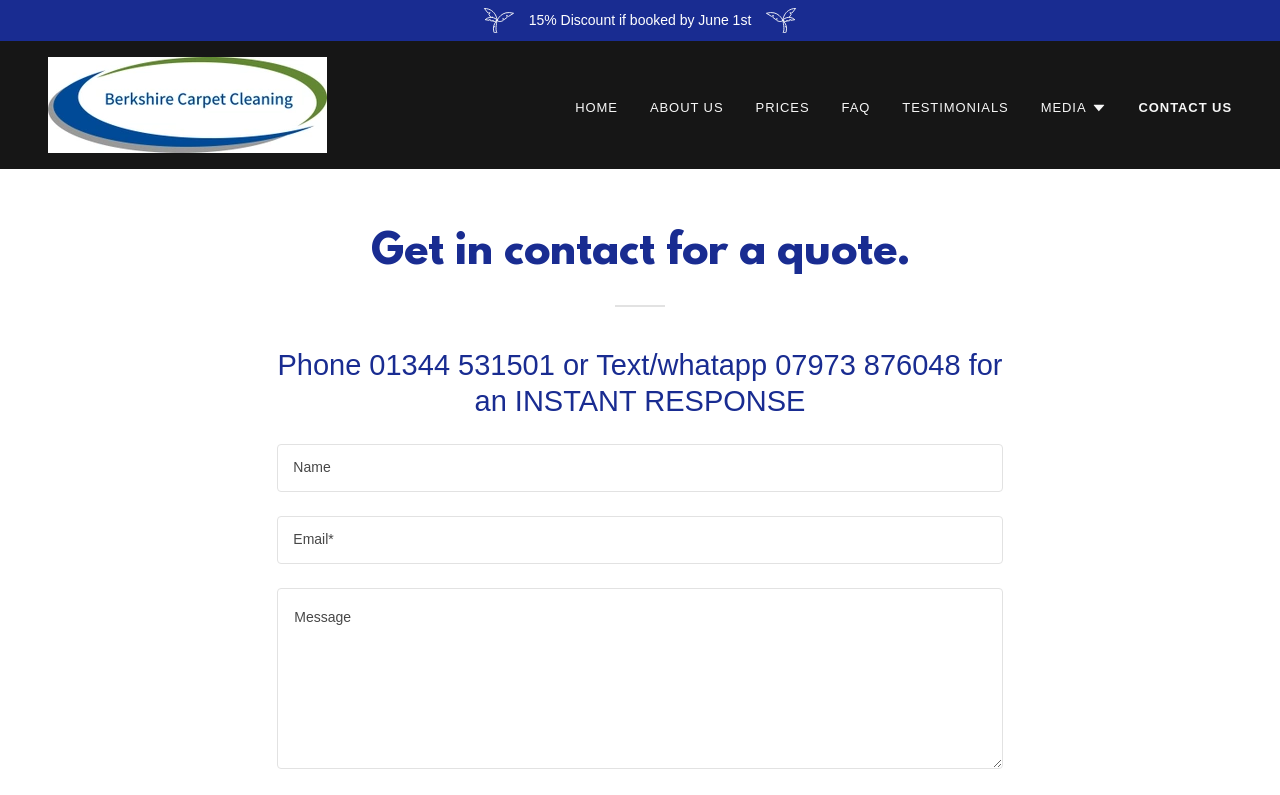Reply to the question with a single word or phrase:
What is the phone number to get an instant response?

01344 531501